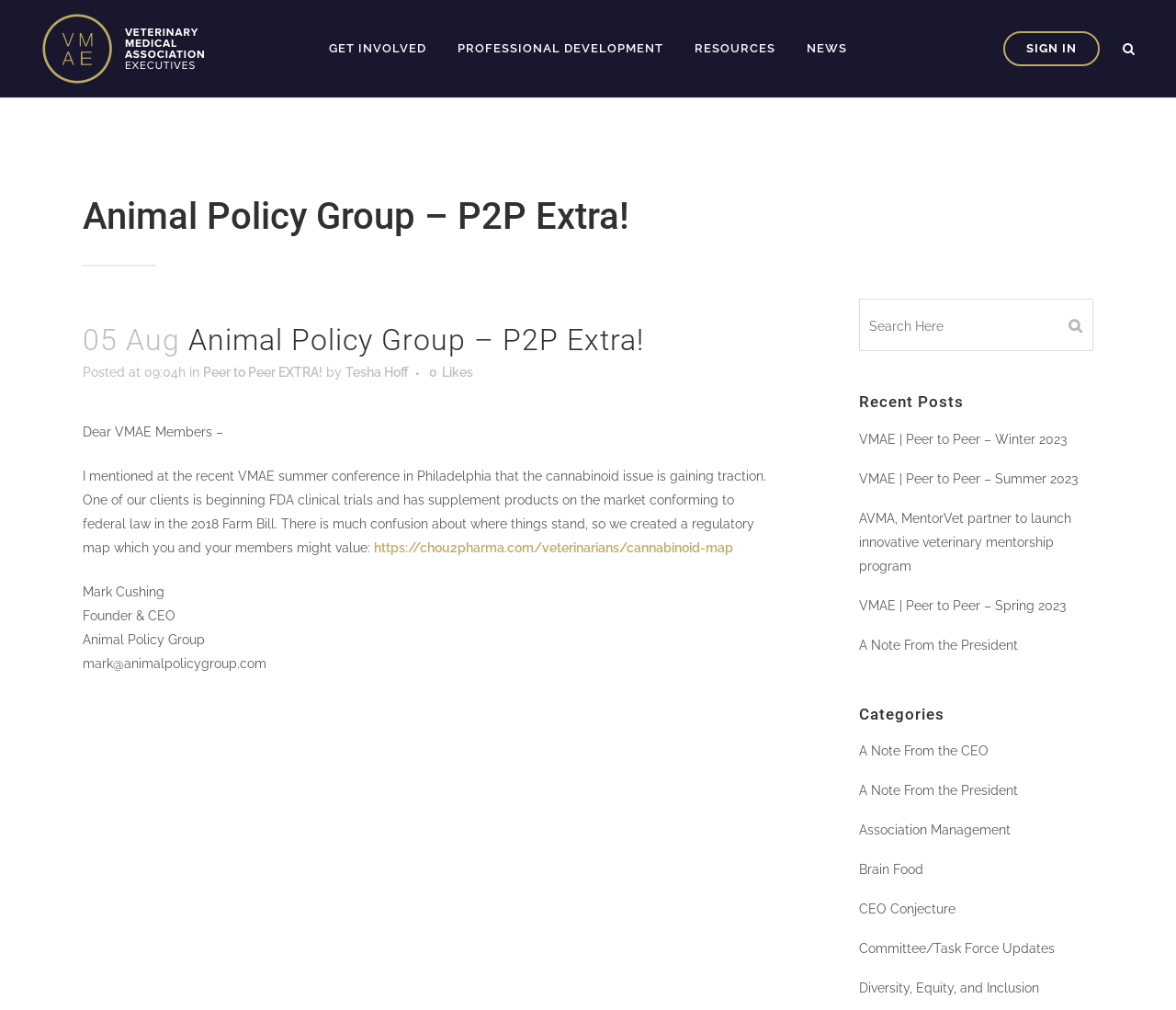Who is the founder and CEO of Animal Policy Group?
Based on the image, answer the question with as much detail as possible.

The founder and CEO of Animal Policy Group is mentioned in the article as Mark Cushing, who is also the author of the article.